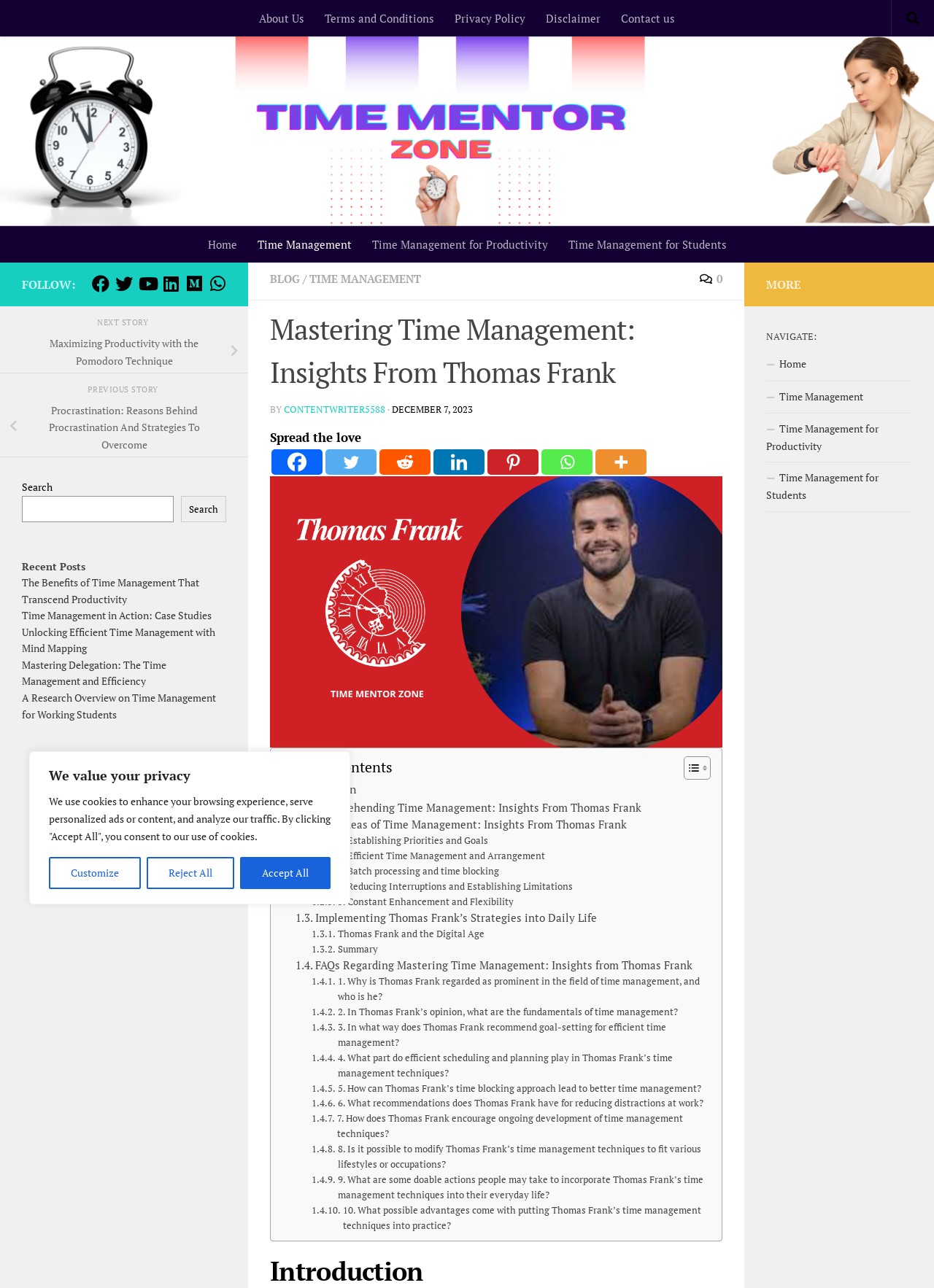Can you specify the bounding box coordinates of the area that needs to be clicked to fulfill the following instruction: "Read the 'Introduction' section"?

[0.289, 0.973, 0.773, 1.0]